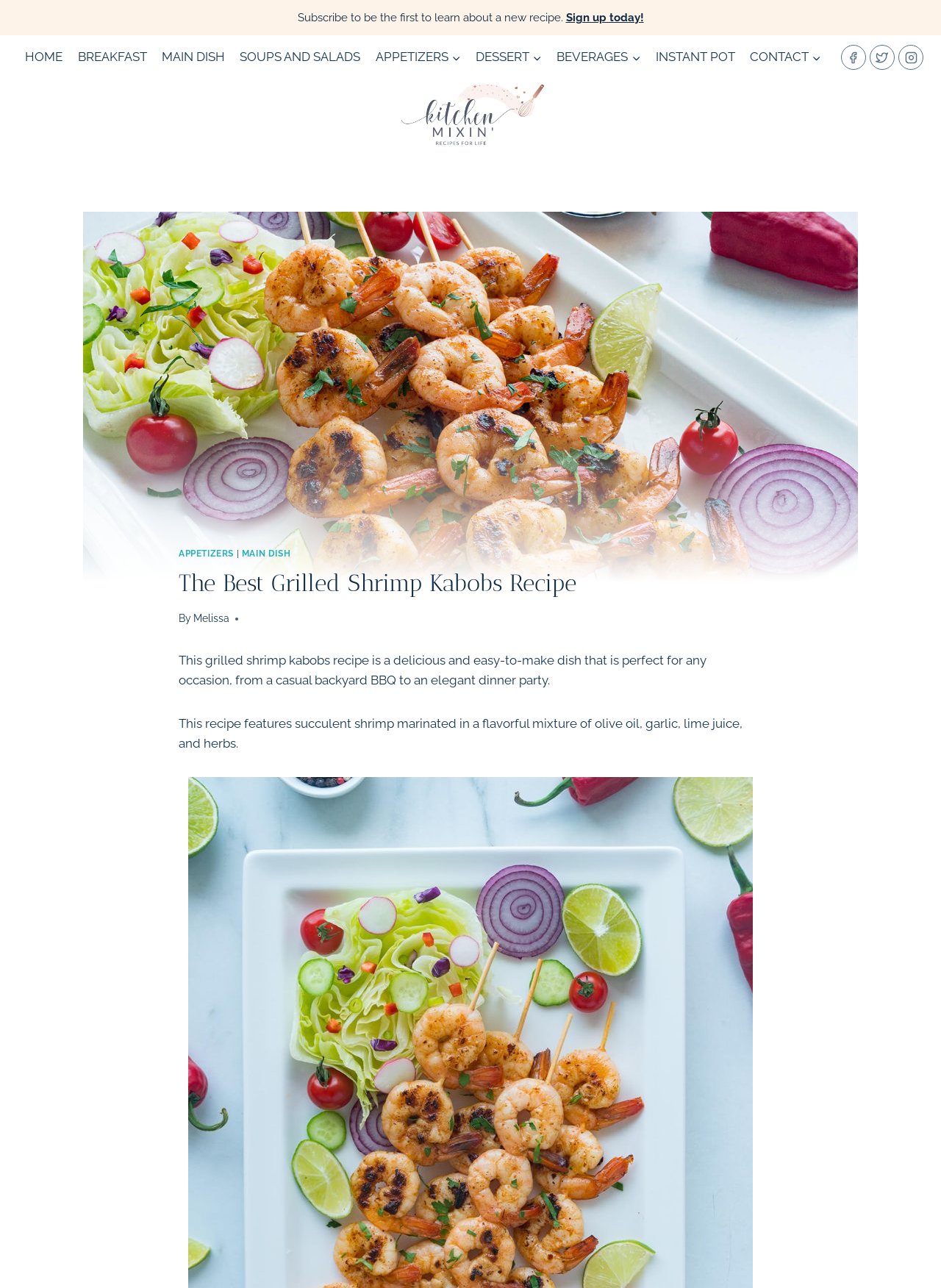Please identify the bounding box coordinates of the element's region that should be clicked to execute the following instruction: "Visit the home page". The bounding box coordinates must be four float numbers between 0 and 1, i.e., [left, top, right, bottom].

[0.019, 0.031, 0.075, 0.058]